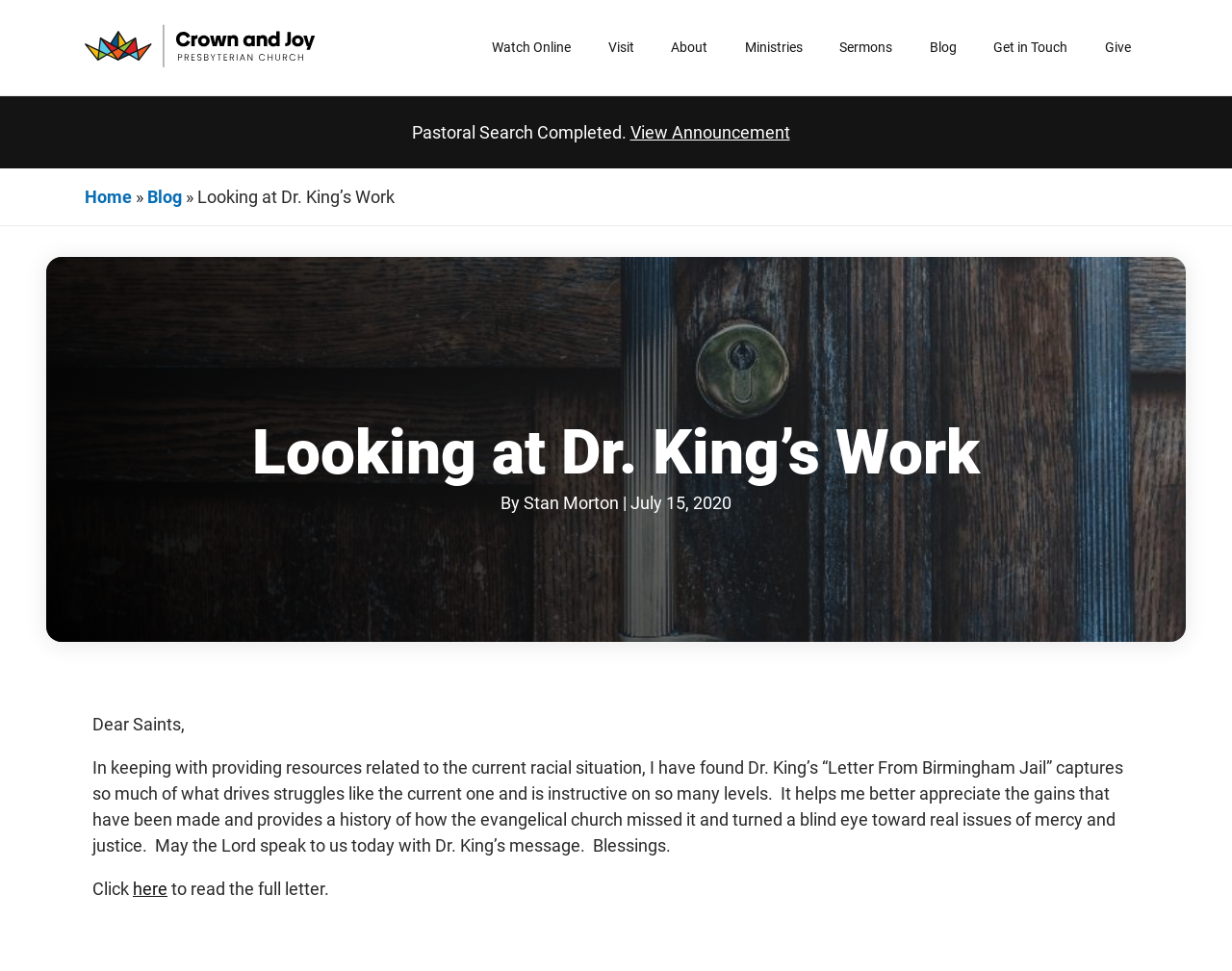Please identify the bounding box coordinates of the element that needs to be clicked to perform the following instruction: "View 'A Grade Rolex Replica' category".

None